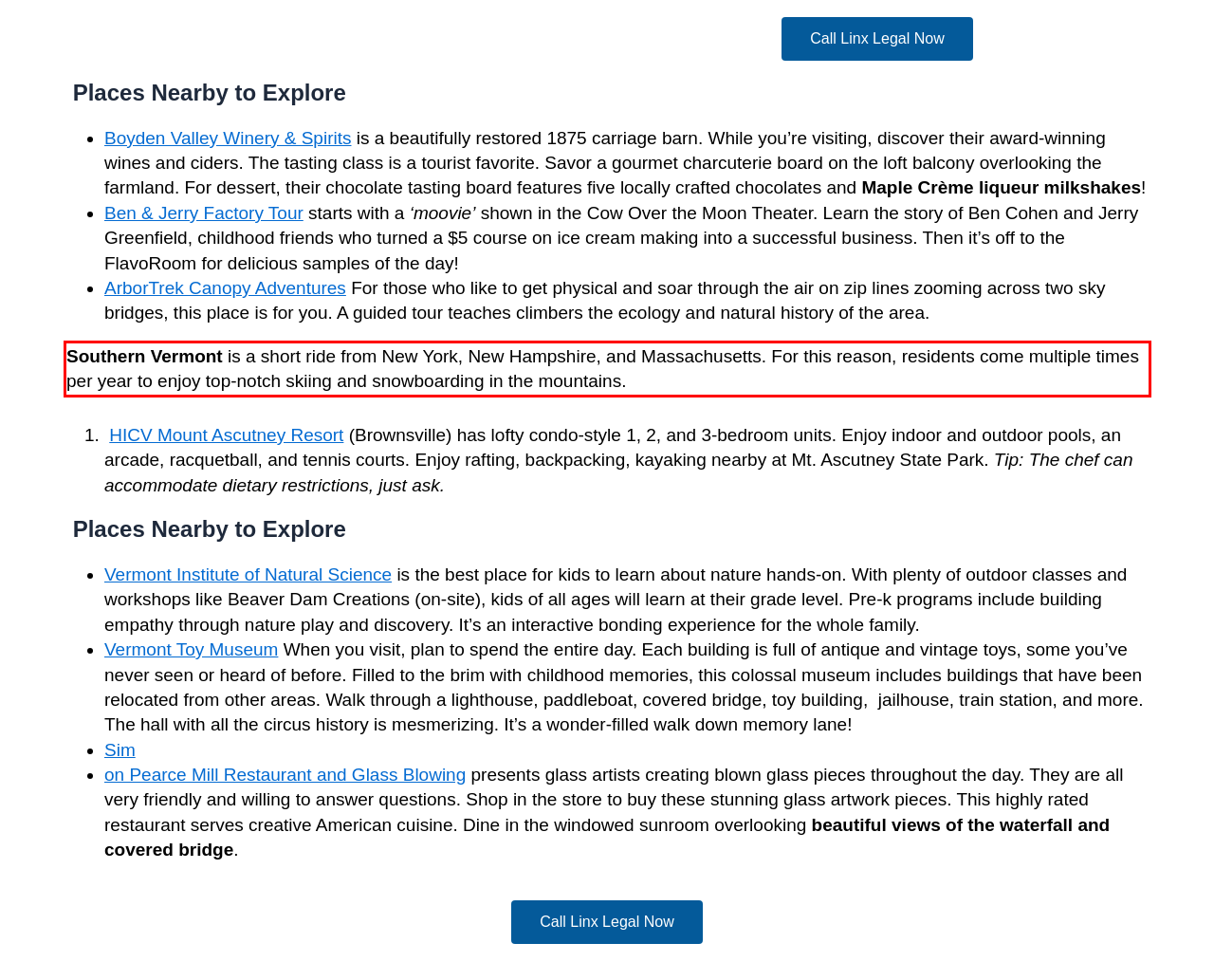Examine the webpage screenshot and use OCR to obtain the text inside the red bounding box.

Southern Vermont is a short ride from New York, New Hampshire, and Massachusetts. For this reason, residents come multiple times per year to enjoy top-notch skiing and snowboarding in the mountains.